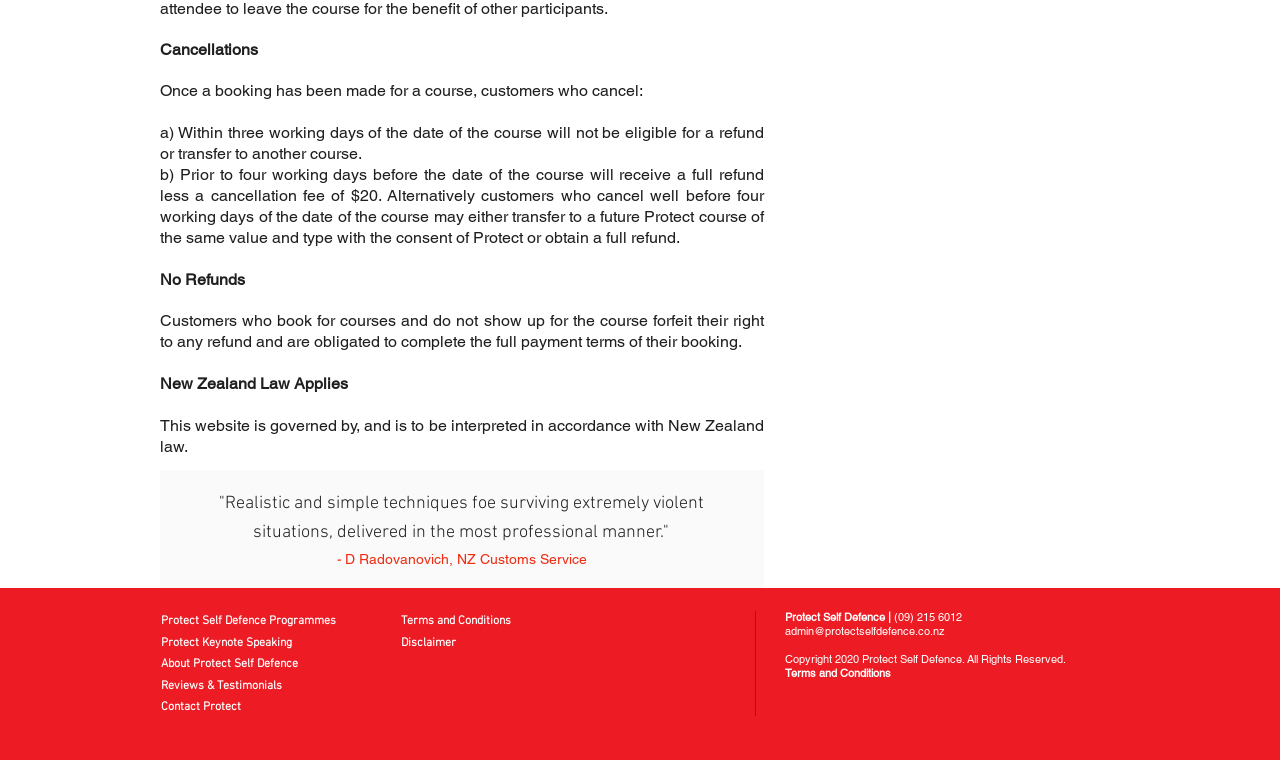Using a single word or phrase, answer the following question: 
What is the law that governs this website?

New Zealand law